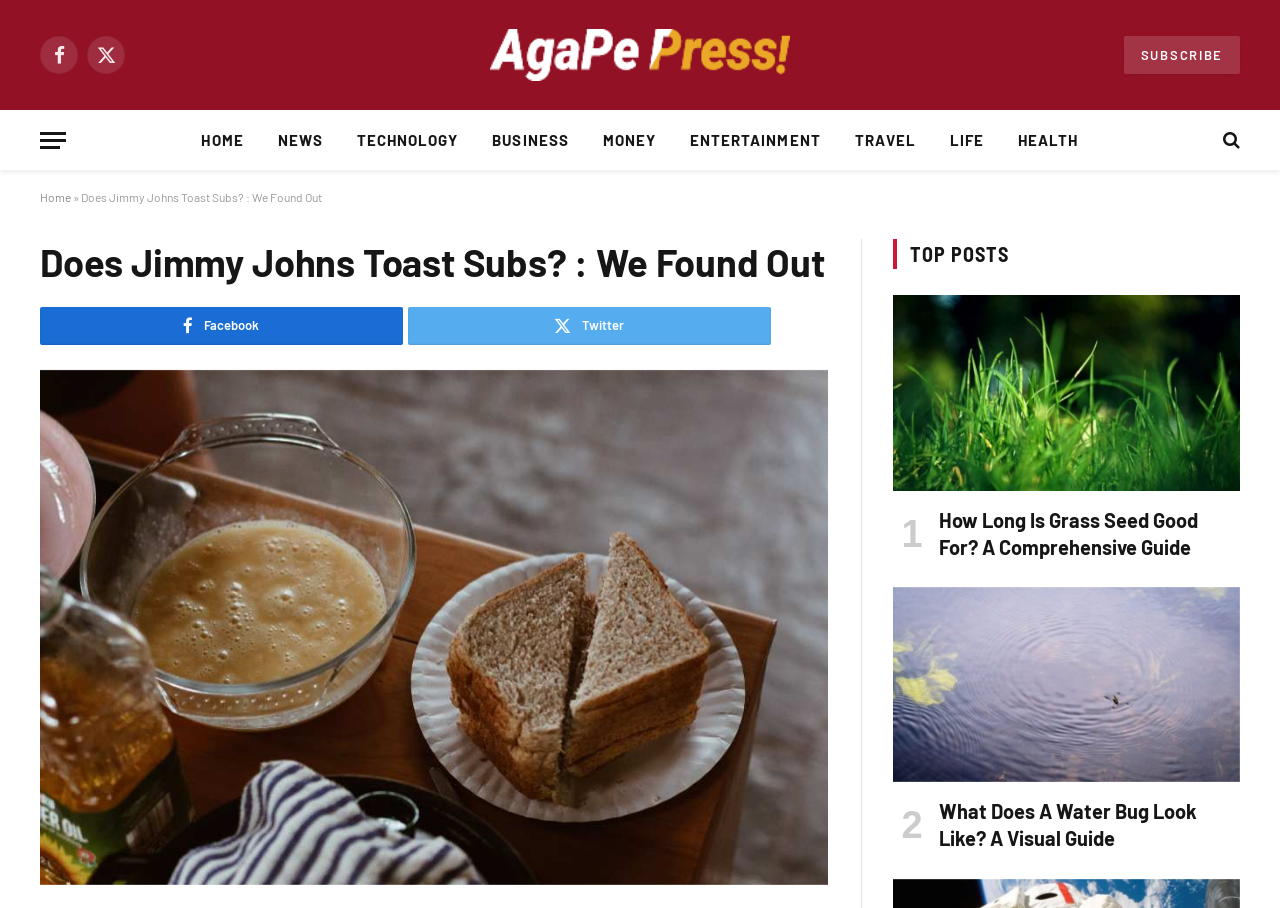Answer in one word or a short phrase: 
How many articles are listed under 'TOP POSTS'?

2